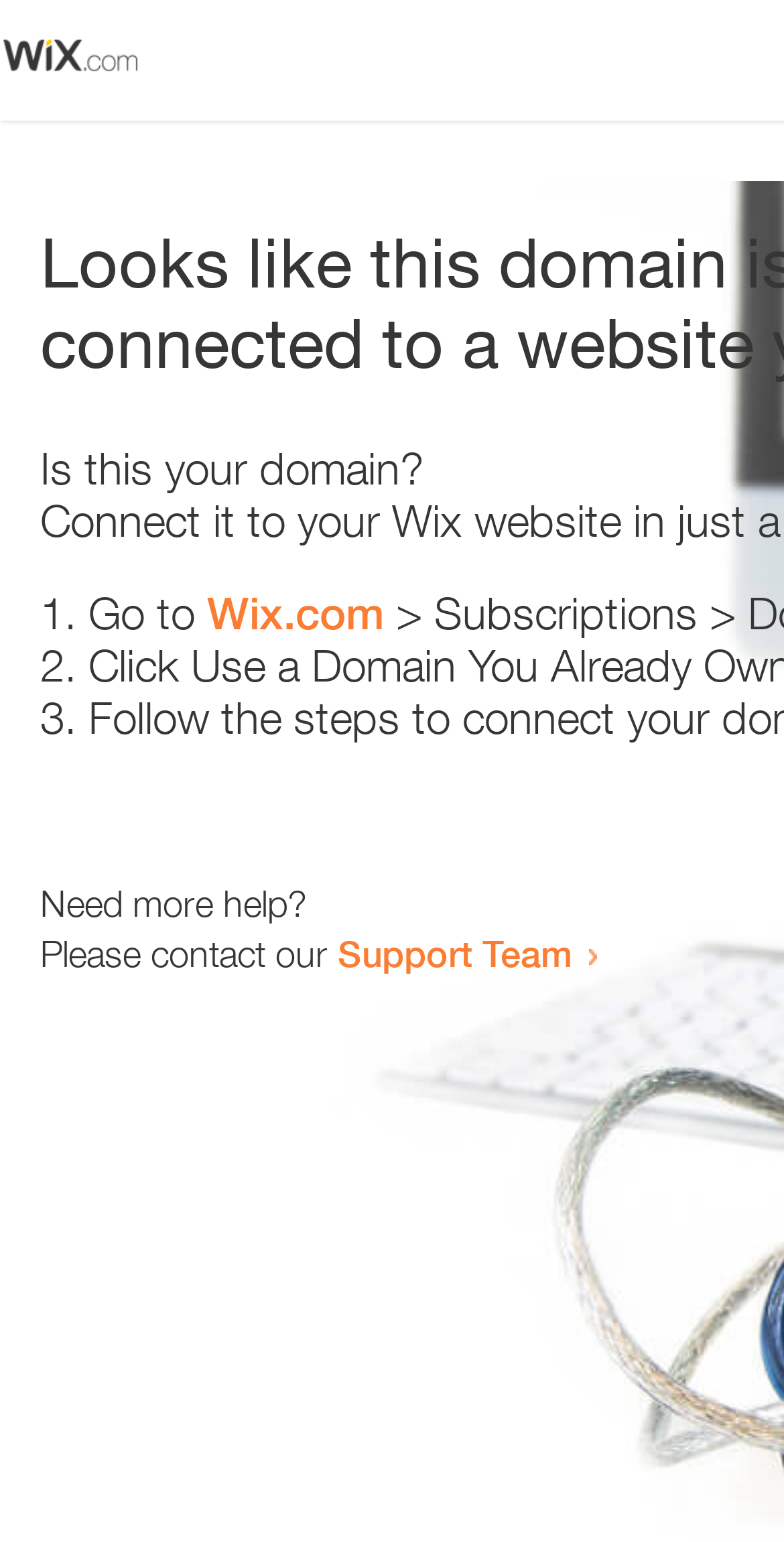Your task is to extract the text of the main heading from the webpage.

Looks like this domain isn't
connected to a website yet